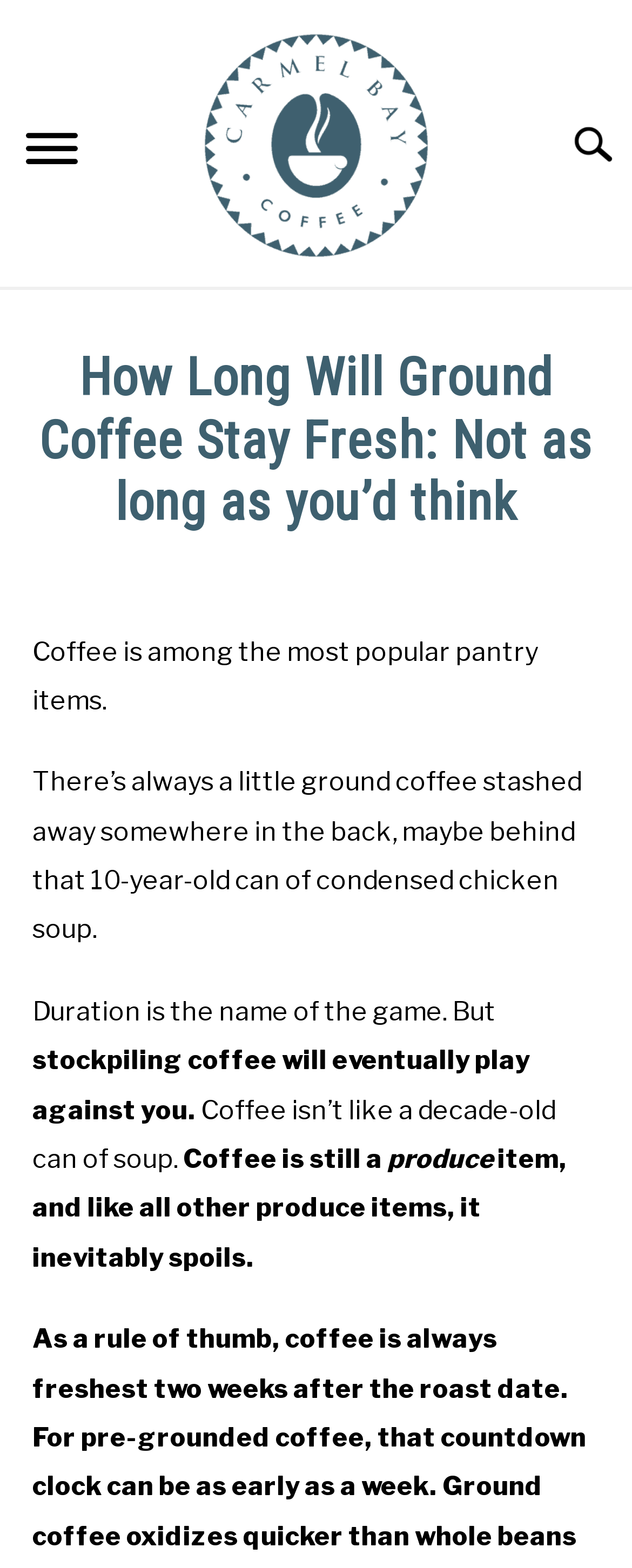Examine the screenshot and answer the question in as much detail as possible: What is the topic of the article?

The topic of the article can be inferred by reading the main heading and the text below it. The main heading says 'How Long Will Ground Coffee Stay Fresh: Not as long as you’d think', and the text below it talks about the freshness of ground coffee.